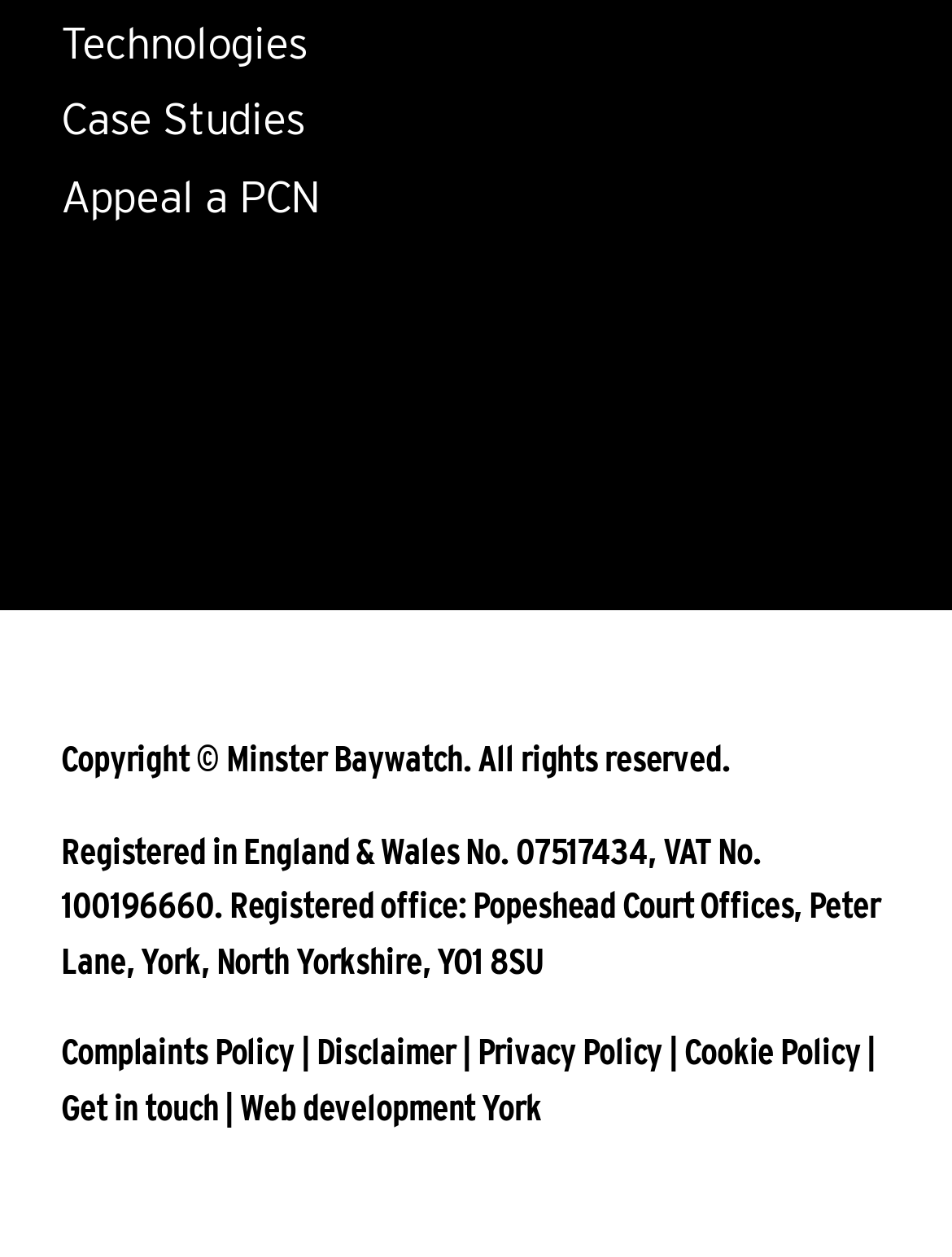Provide the bounding box for the UI element matching this description: "Get in touch".

[0.064, 0.864, 0.23, 0.899]